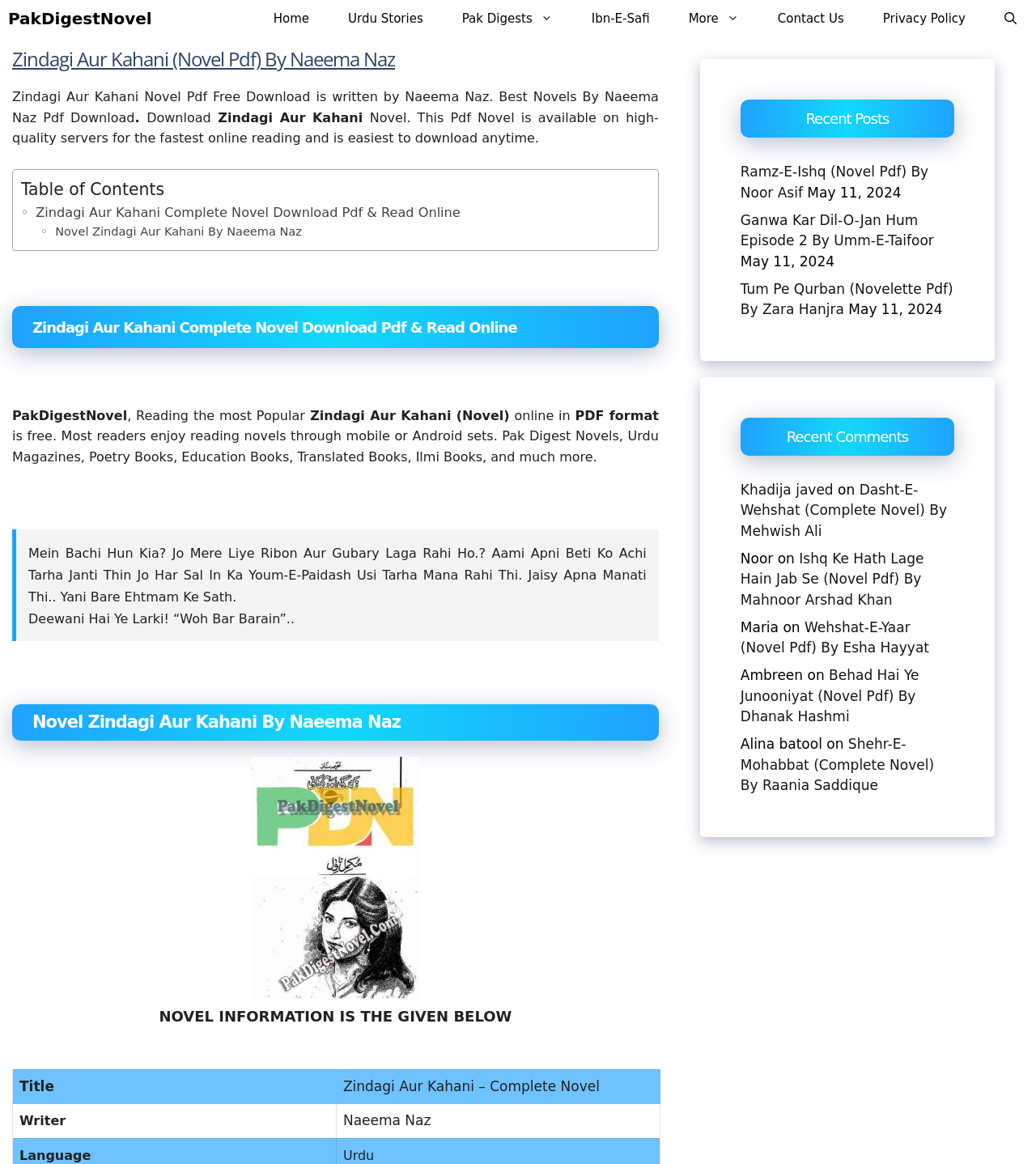Locate and generate the text content of the webpage's heading.

Zindagi Aur Kahani (Novel Pdf) By Naeema Naz